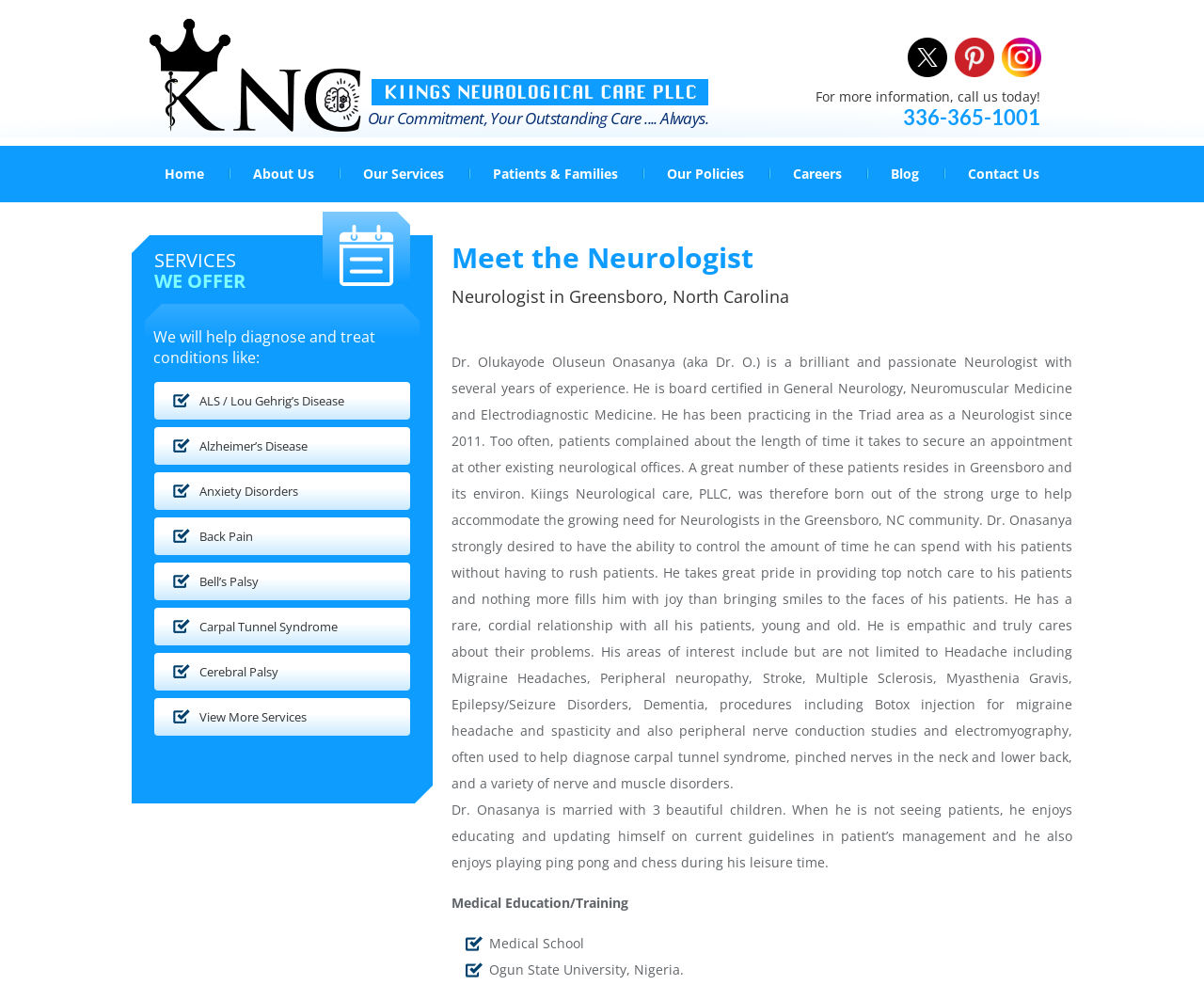Locate the UI element that matches the description ALS / Lou Gehrig’s Disease in the webpage screenshot. Return the bounding box coordinates in the format (top-left x, top-left y, bottom-right x, bottom-right y), with values ranging from 0 to 1.

[0.128, 0.388, 0.341, 0.426]